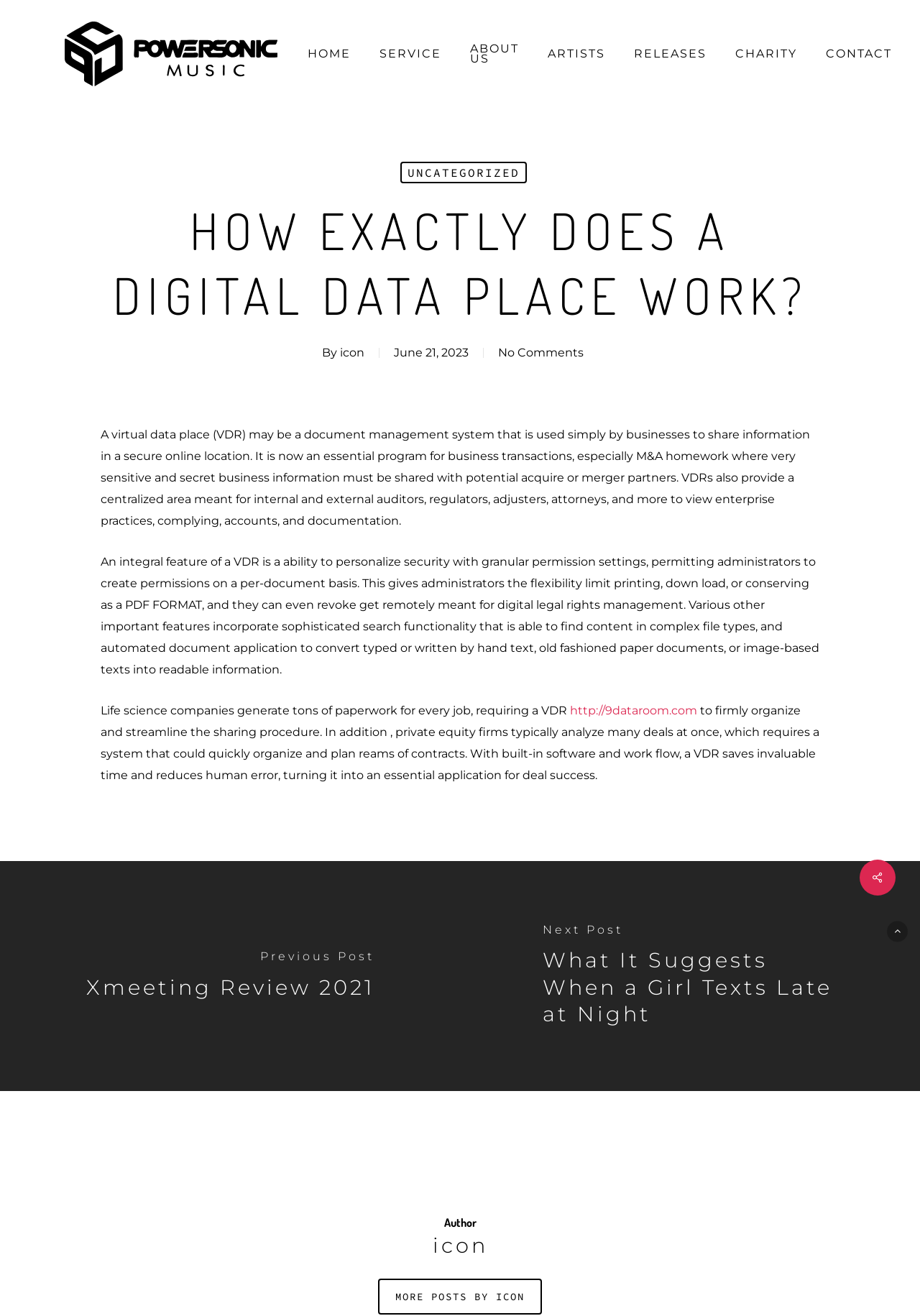Can you find and provide the title of the webpage?

HOW EXACTLY DOES A DIGITAL DATA PLACE WORK?